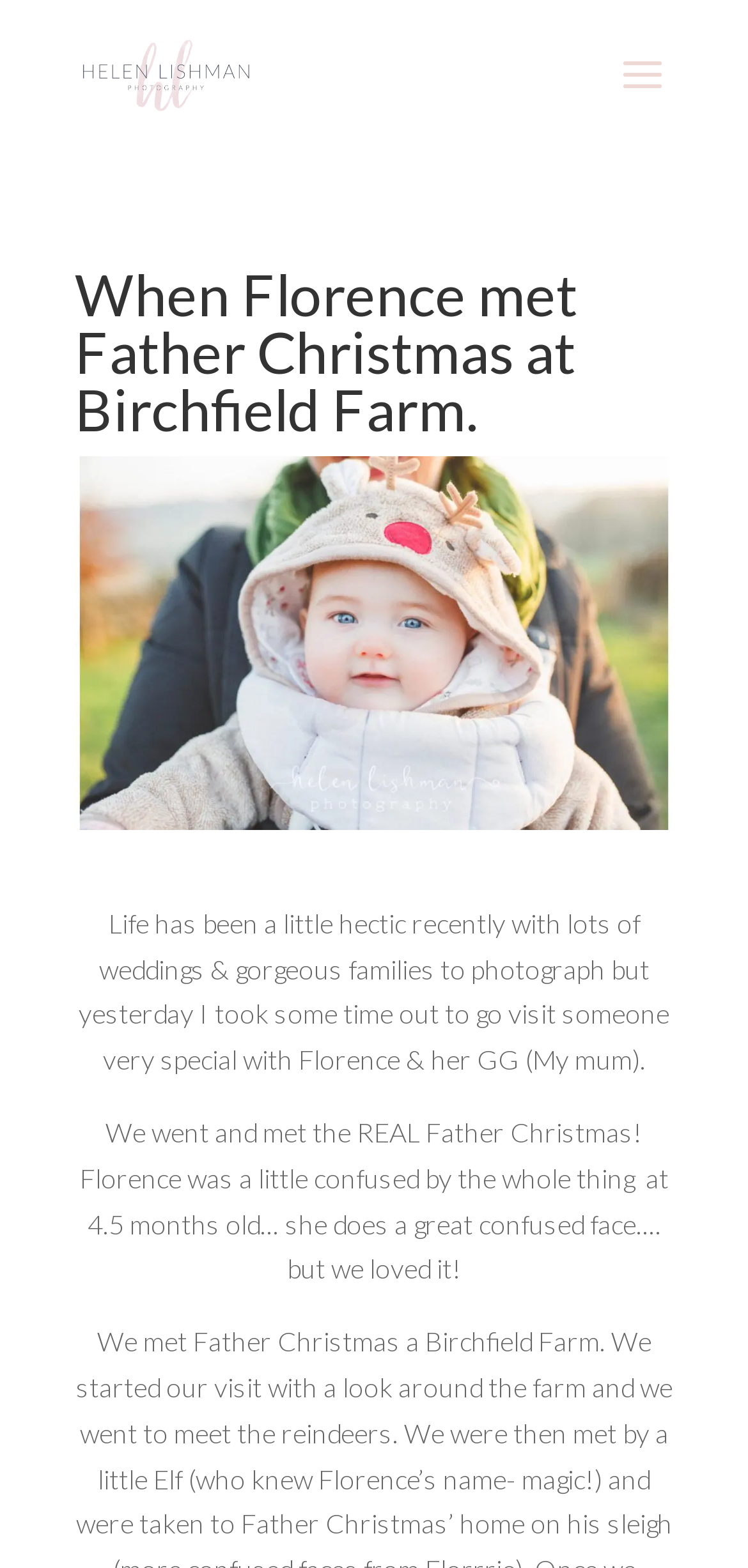Please provide the bounding box coordinates for the UI element as described: "alt="Helen Lishman Photography"". The coordinates must be four floats between 0 and 1, represented as [left, top, right, bottom].

[0.108, 0.036, 0.339, 0.057]